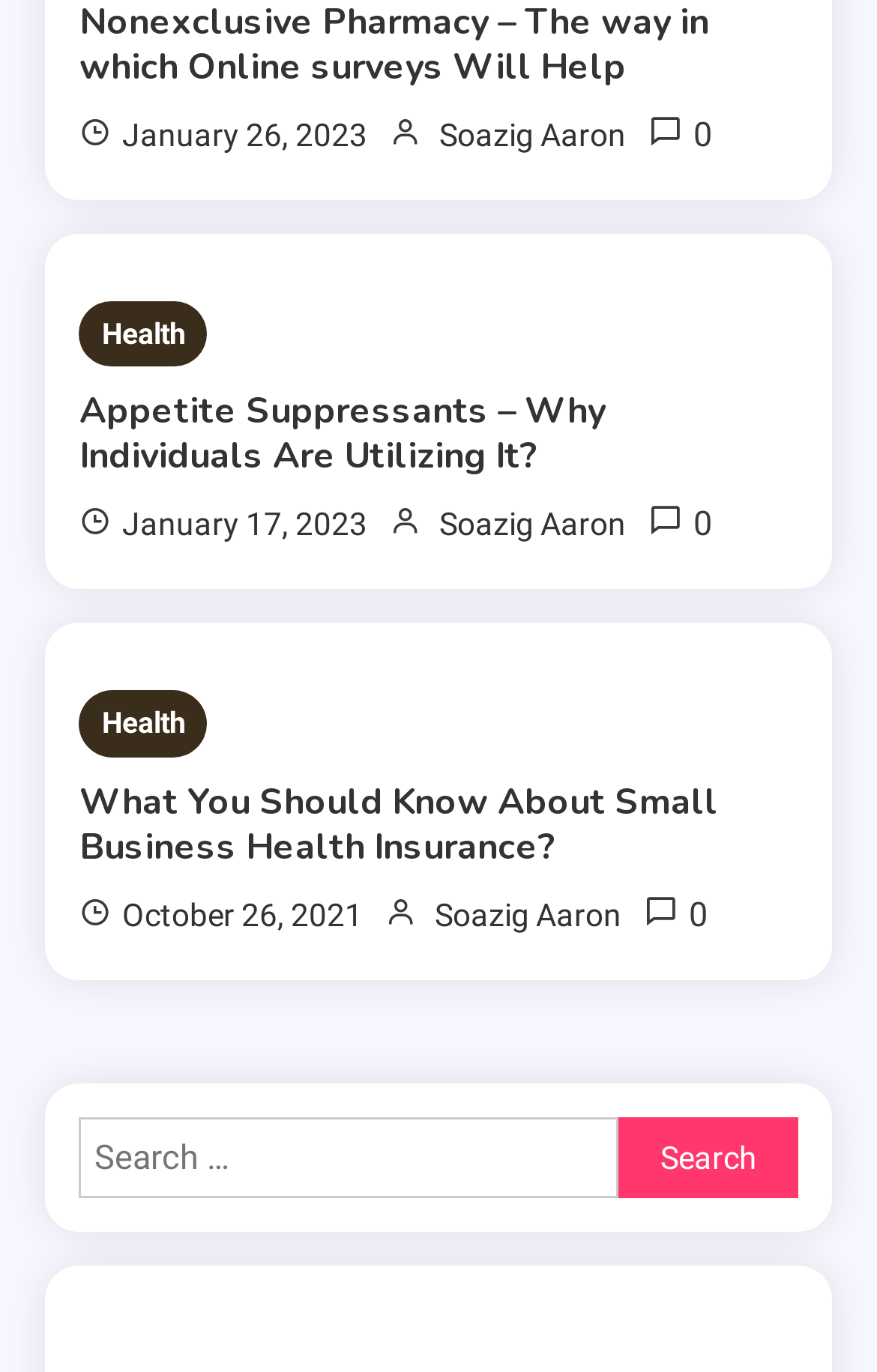What is the category of the first article?
Using the information from the image, provide a comprehensive answer to the question.

I looked at the first 'article' element [192] and found a 'link' element [623] with the text 'Health', which indicates the category of the article.